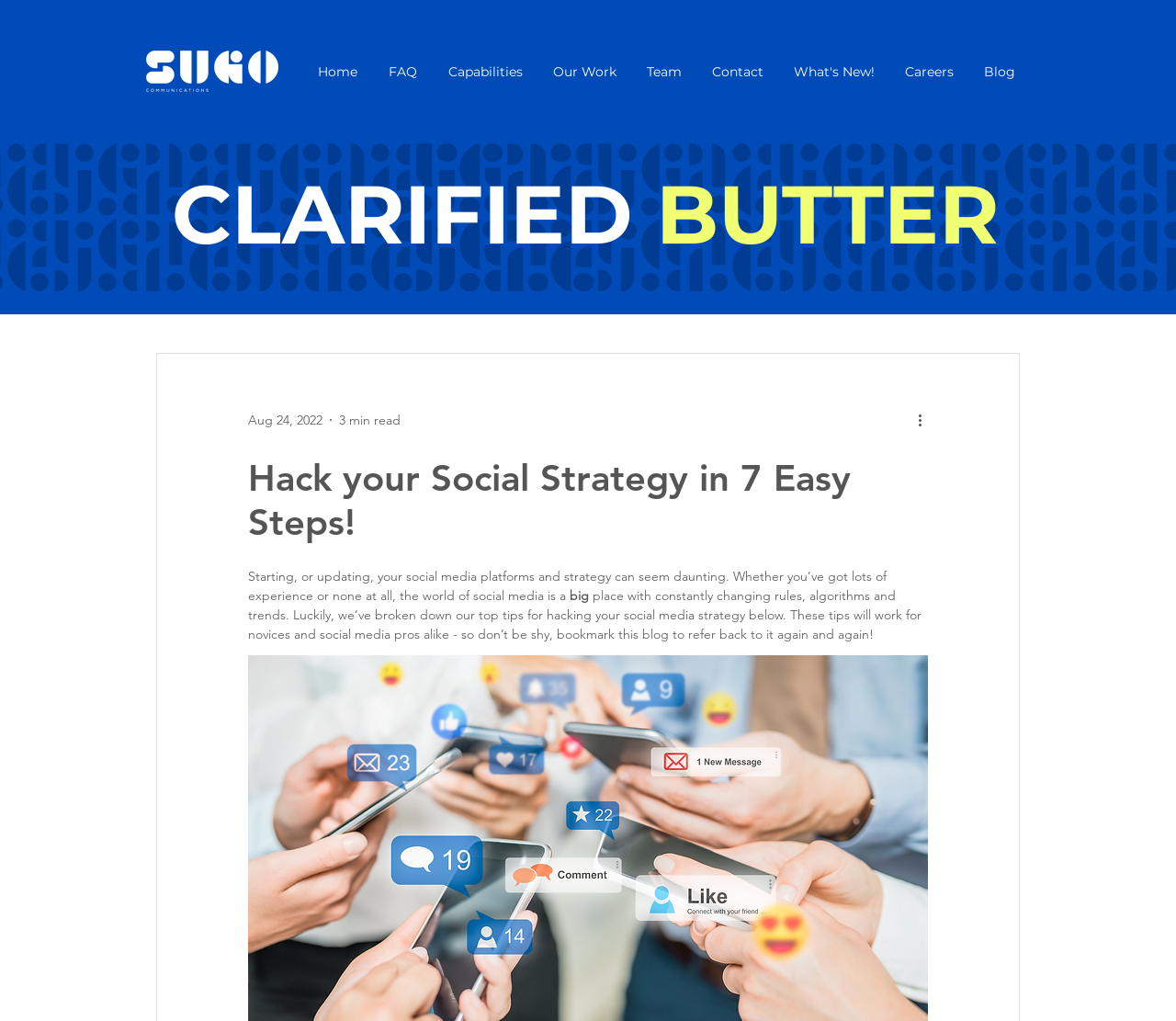Answer succinctly with a single word or phrase:
What is the topic of the blog post?

Social media strategy